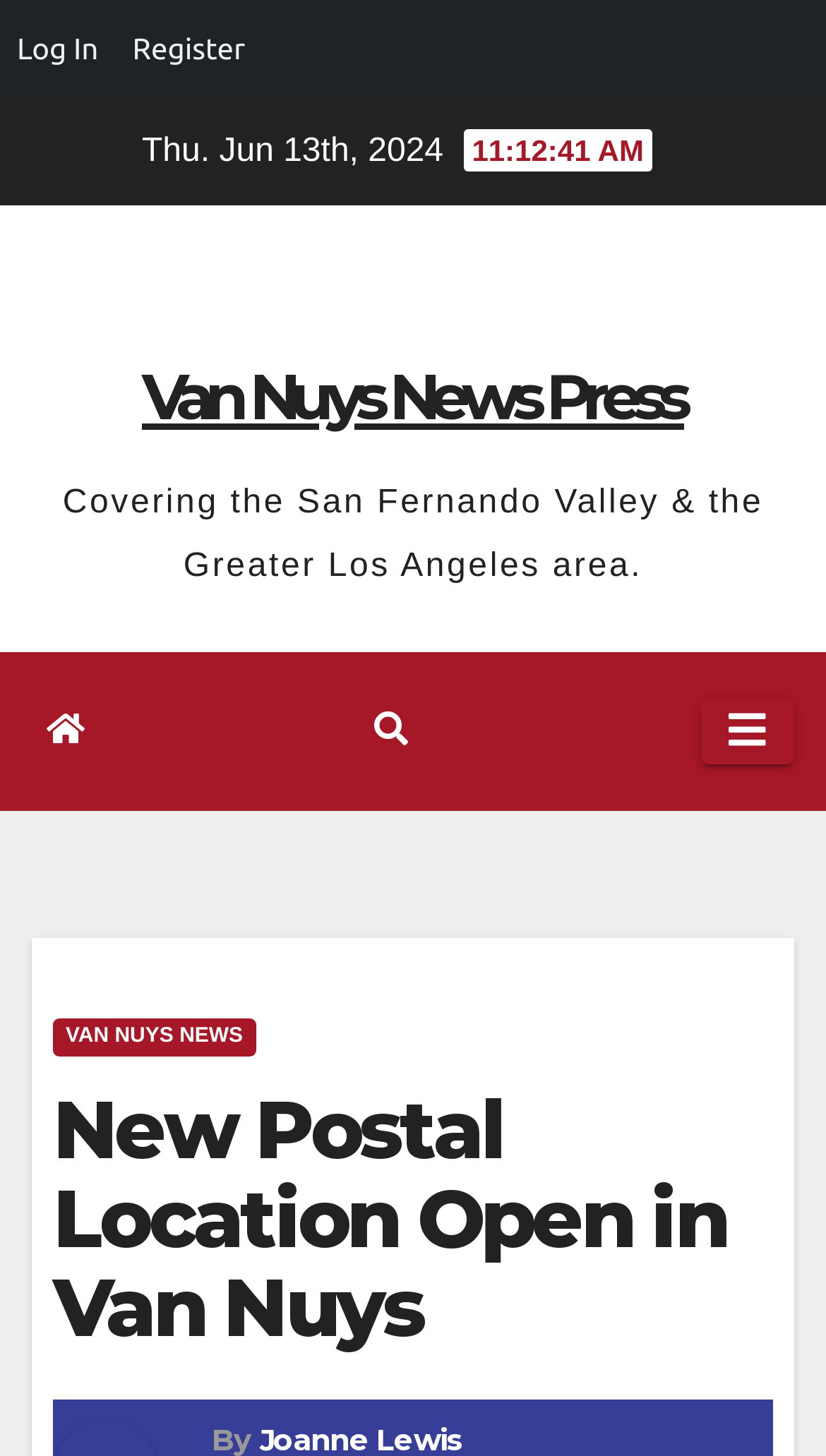What is the main heading displayed on the webpage? Please provide the text.

New Postal Location Open in Van Nuys